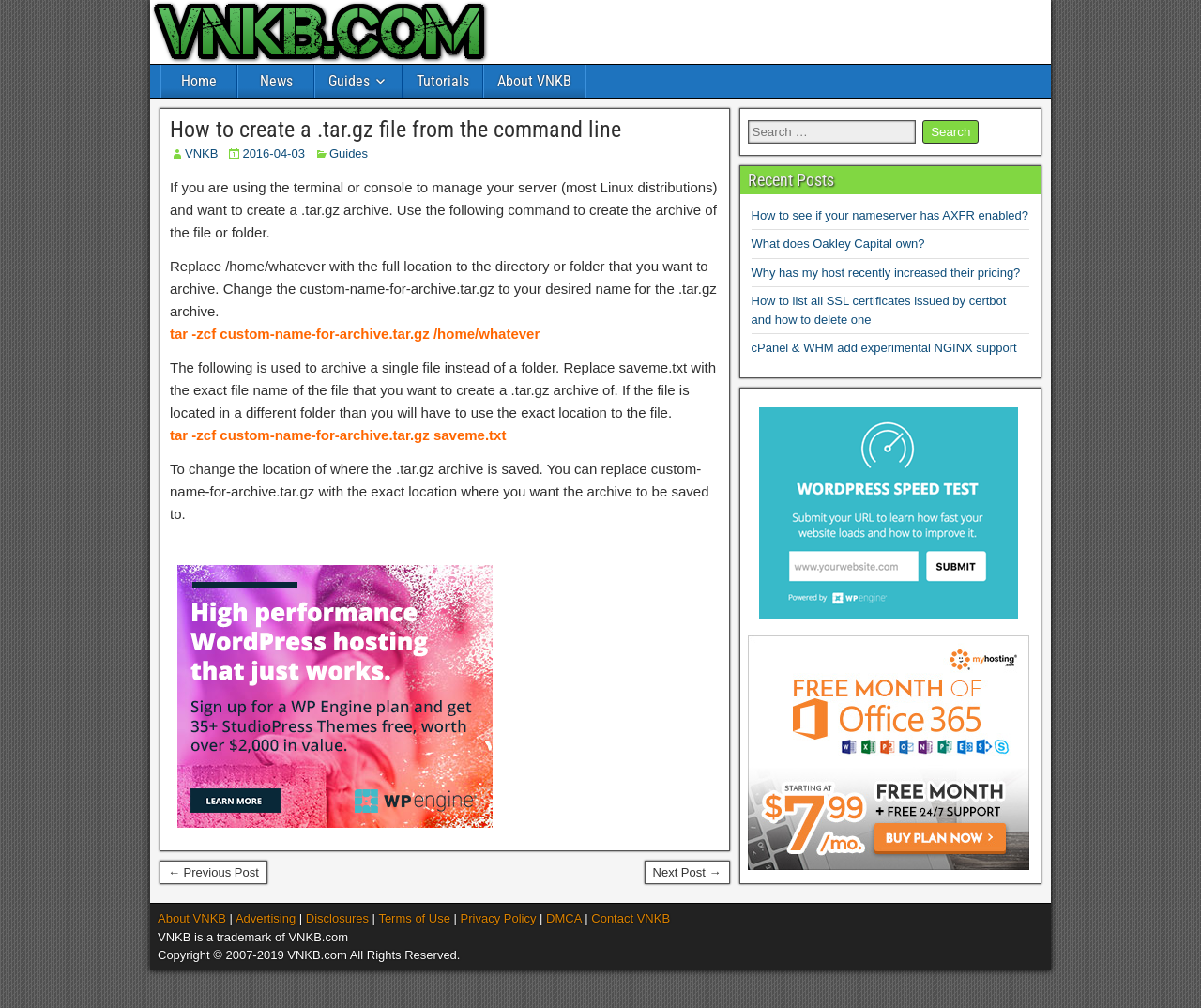Generate a comprehensive caption for the webpage you are viewing.

This webpage is about creating a .tar.gz file from the command line. At the top, there is a navigation menu with links to "Home", "News", "Guides", "Tutorials", and "About VNKB". Below the navigation menu, there is a main content area with an article about creating a .tar.gz file. The article has a heading "How to create a .tar.gz file from the command line" and provides step-by-step instructions on how to create a .tar.gz archive using the terminal or console.

The article is divided into sections, with each section explaining a specific command or option for creating a .tar.gz file. There are also links to related guides and tutorials within the article. At the bottom of the article, there are links to previous and next posts.

On the right side of the webpage, there is a sidebar with a search box, a list of recent posts, and links to various topics such as "How to see if your nameserver has AXFR enabled?" and "What does Oakley Capital own?". There are also links to external websites, such as wpengine and Office 365_FMF247, with accompanying images.

At the very bottom of the webpage, there is a footer section with links to "About VNKB", "Advertising", "Disclosures", "Terms of Use", "Privacy Policy", "DMCA", and "Contact VNKB". There is also a copyright notice and a trademark notice for VNKB.com.